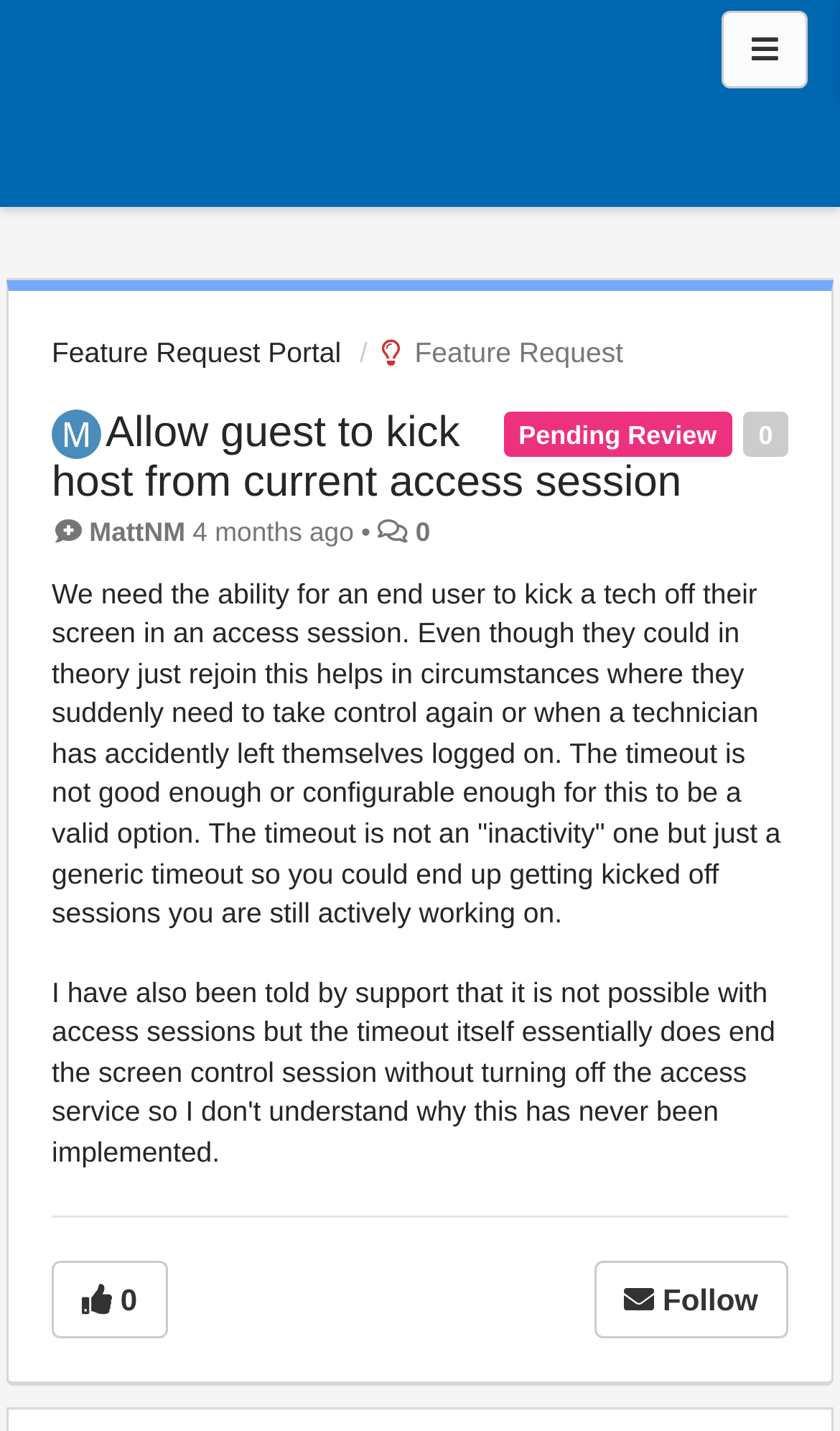How long ago was this feature request submitted?
Please answer the question with a detailed response using the information from the screenshot.

I determined the answer by examining the StaticText element with the text '4 months ago' which is located near the feature request title and submission user.